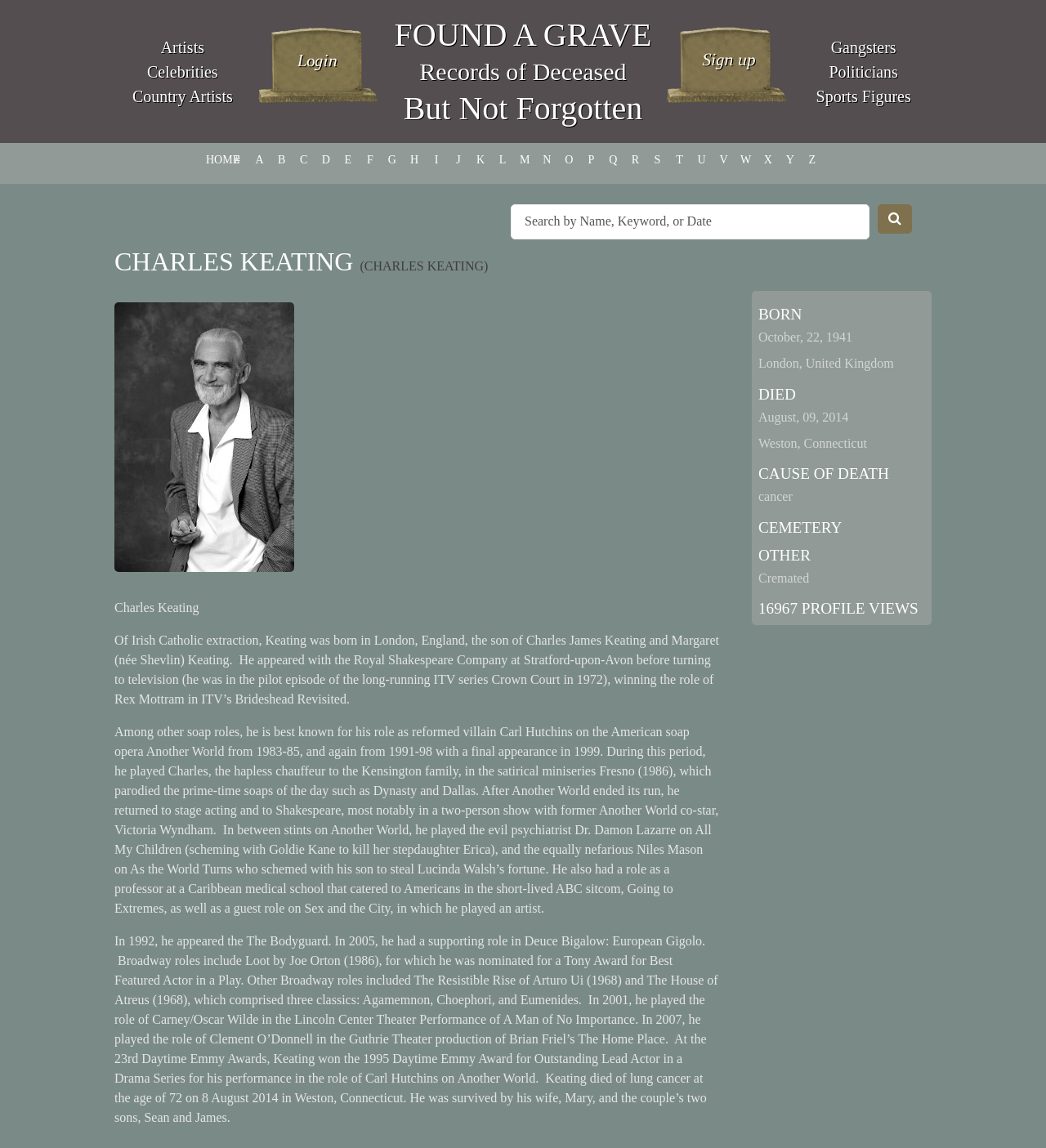Identify the bounding box coordinates of the element to click to follow this instruction: 'View Charles Keating's profile'. Ensure the coordinates are four float values between 0 and 1, provided as [left, top, right, bottom].

[0.109, 0.218, 0.688, 0.24]